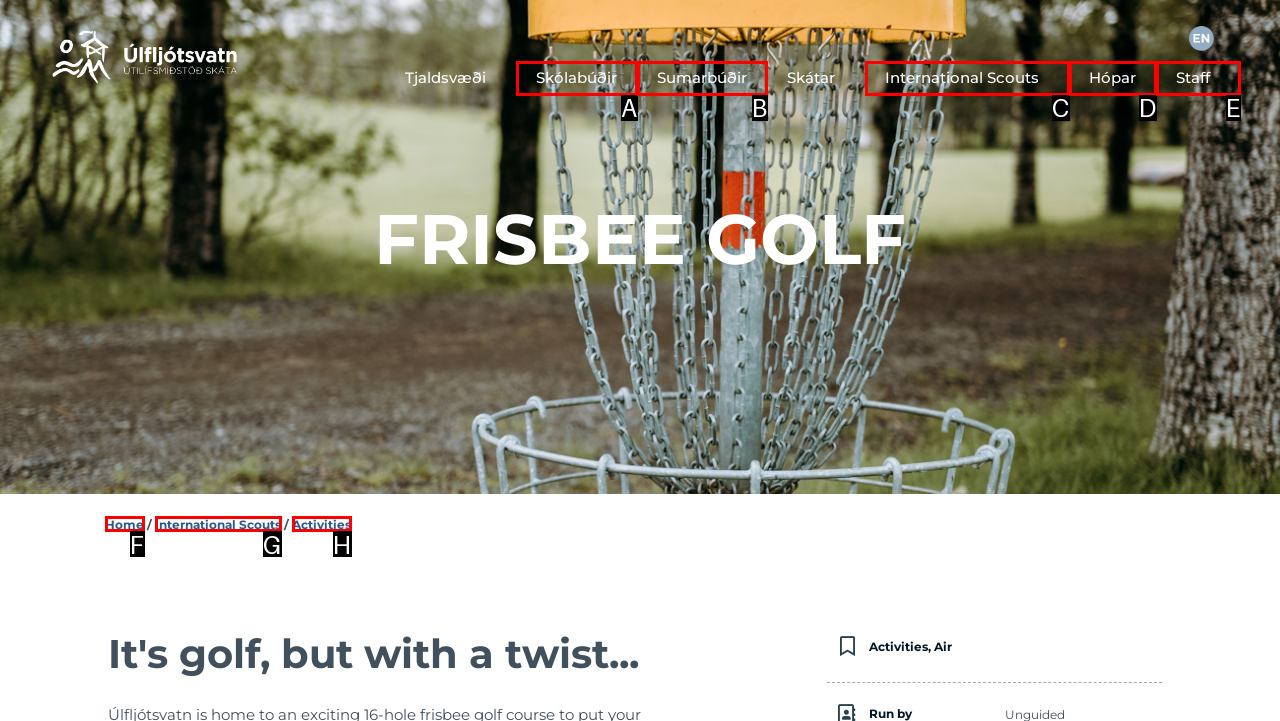Given the description: International Scouts, identify the corresponding option. Answer with the letter of the appropriate option directly.

C